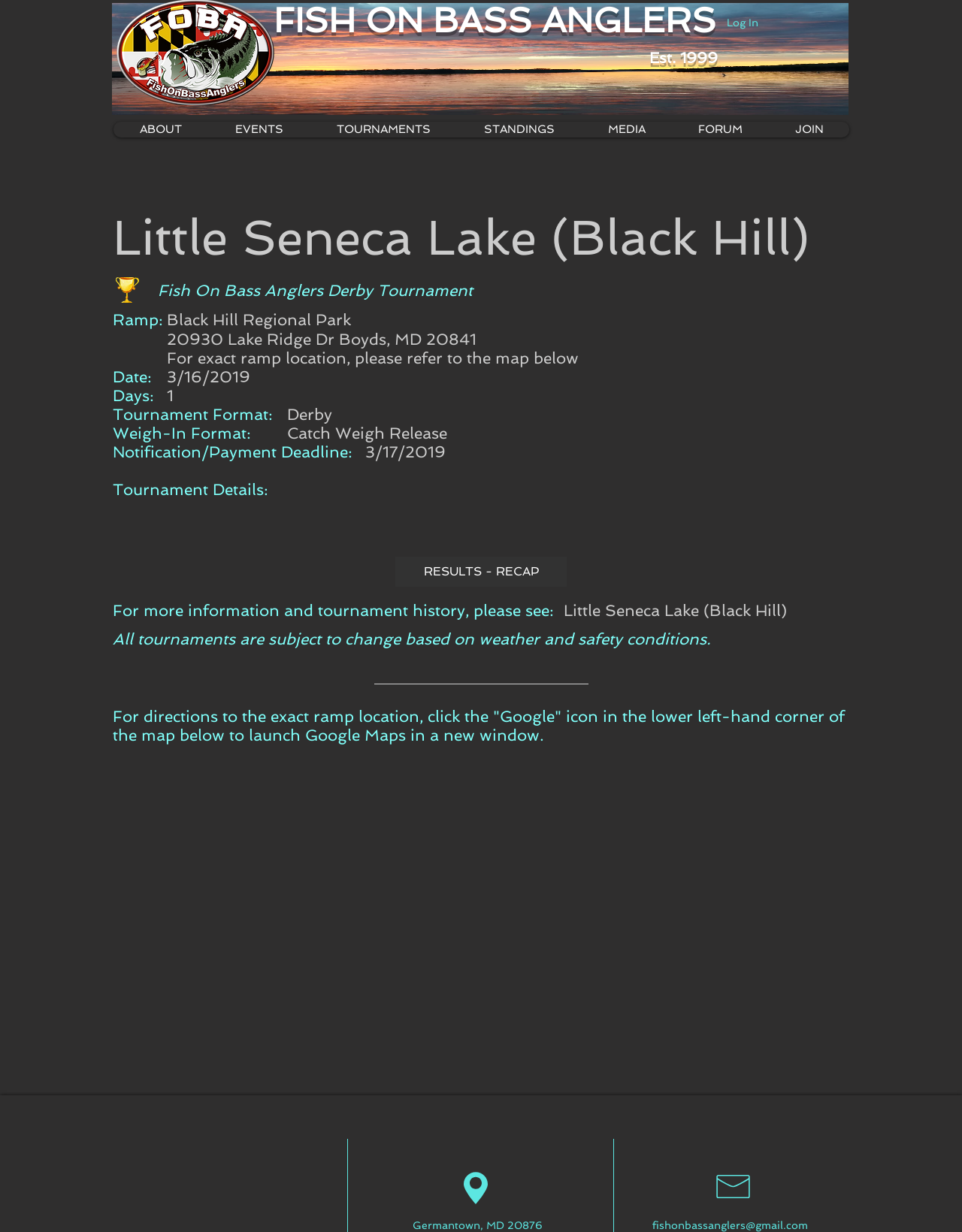What is the format of the tournament?
Answer the question in a detailed and comprehensive manner.

I found the answer by looking at the heading 'Tournament Format:' and its corresponding answer 'Derby'. This information is located in the section that describes the details of the tournament.